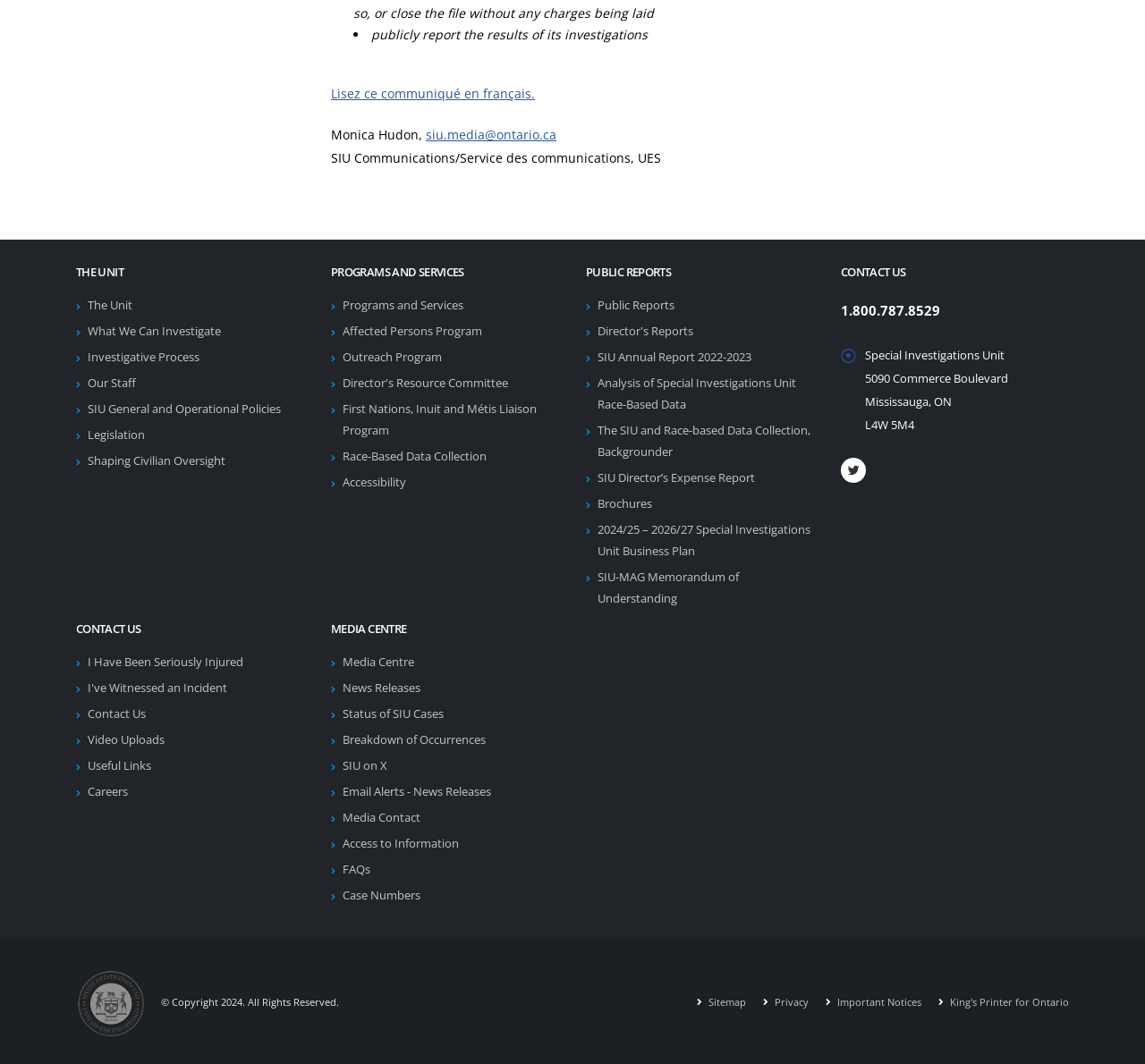Using the description "Status of SIU Cases", predict the bounding box of the relevant HTML element.

[0.299, 0.664, 0.387, 0.678]